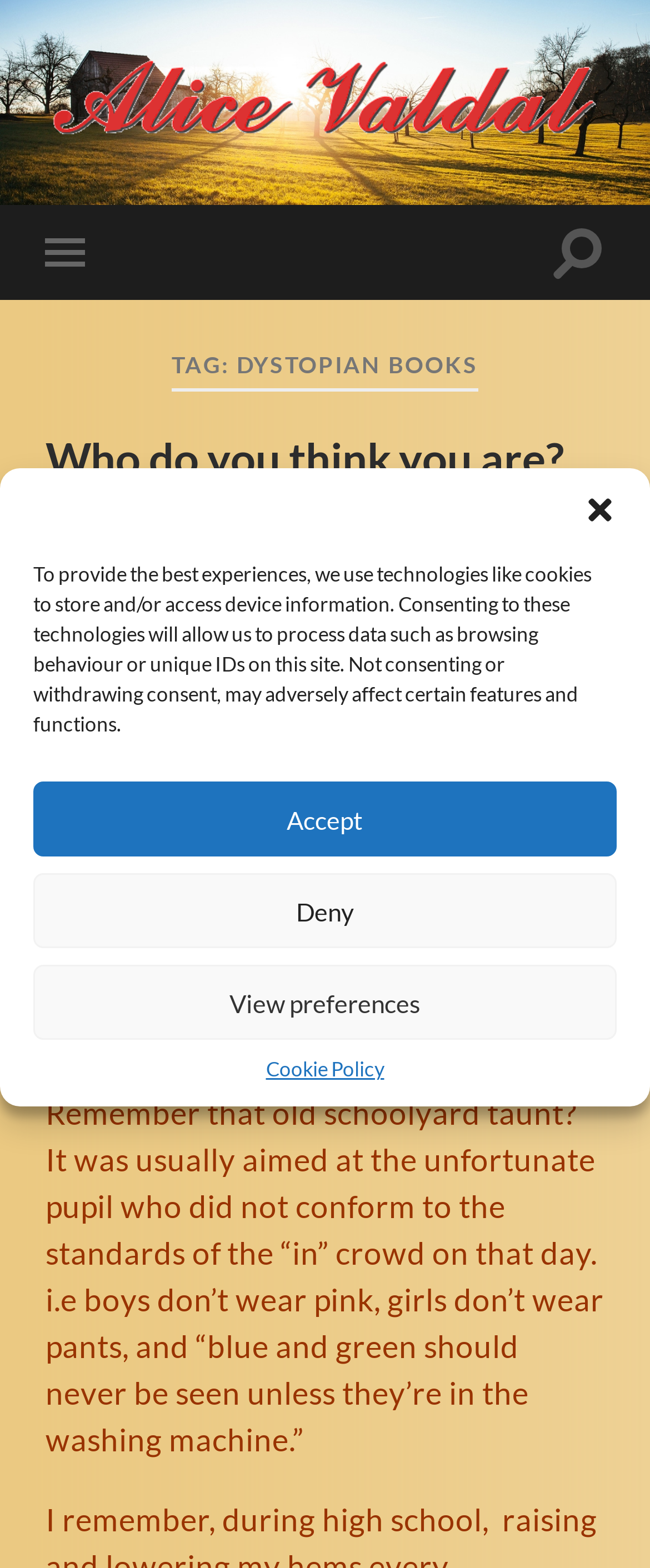Determine the bounding box coordinates for the clickable element to execute this instruction: "Read the article title". Provide the coordinates as four float numbers between 0 and 1, i.e., [left, top, right, bottom].

[0.264, 0.225, 0.736, 0.249]